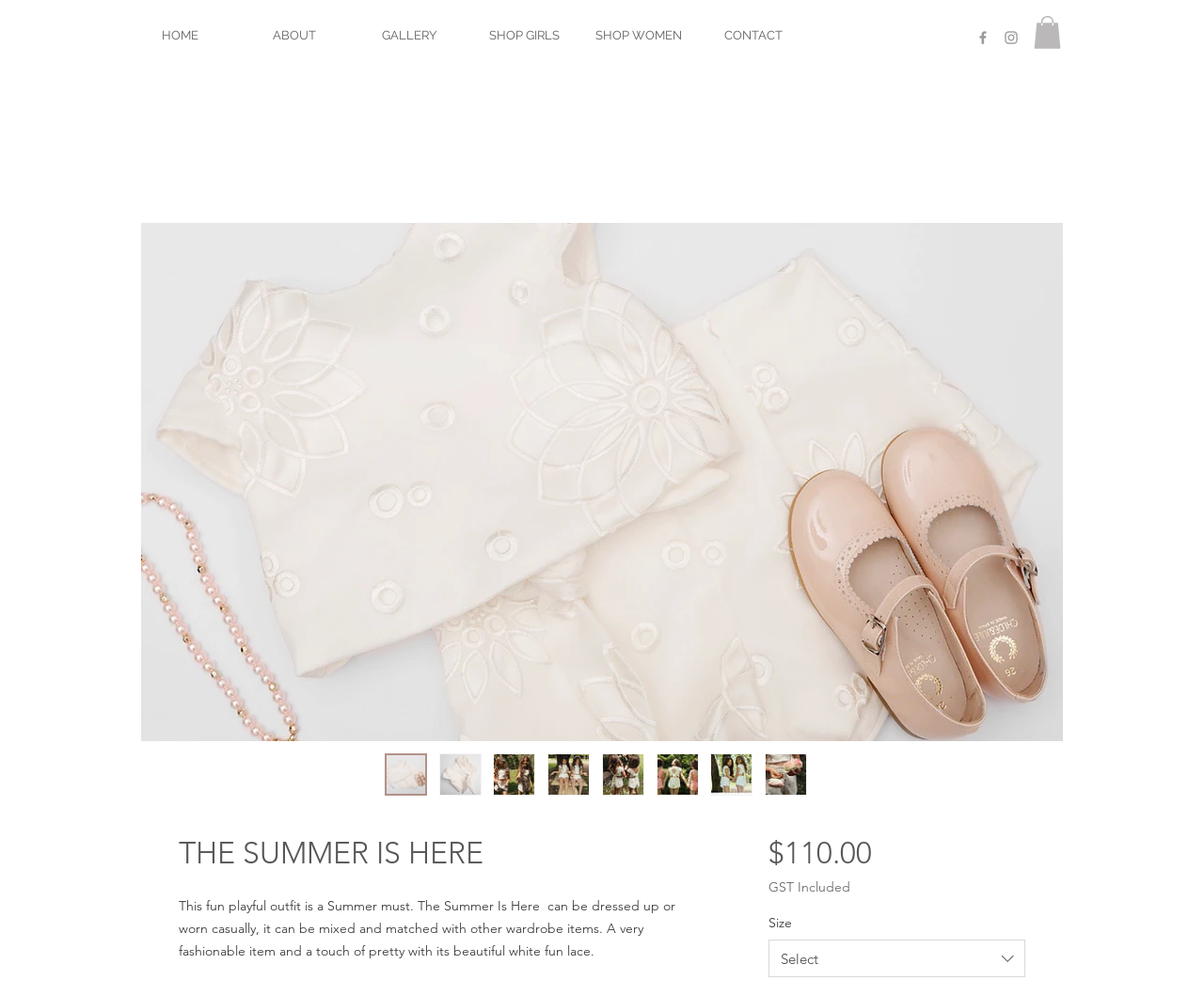What is the price of the outfit?
Look at the image and provide a detailed response to the question.

I found the answer by looking at the section of the webpage that describes the outfit, where it says '$110.00' next to the label 'Price'. This is likely the price of the outfit.